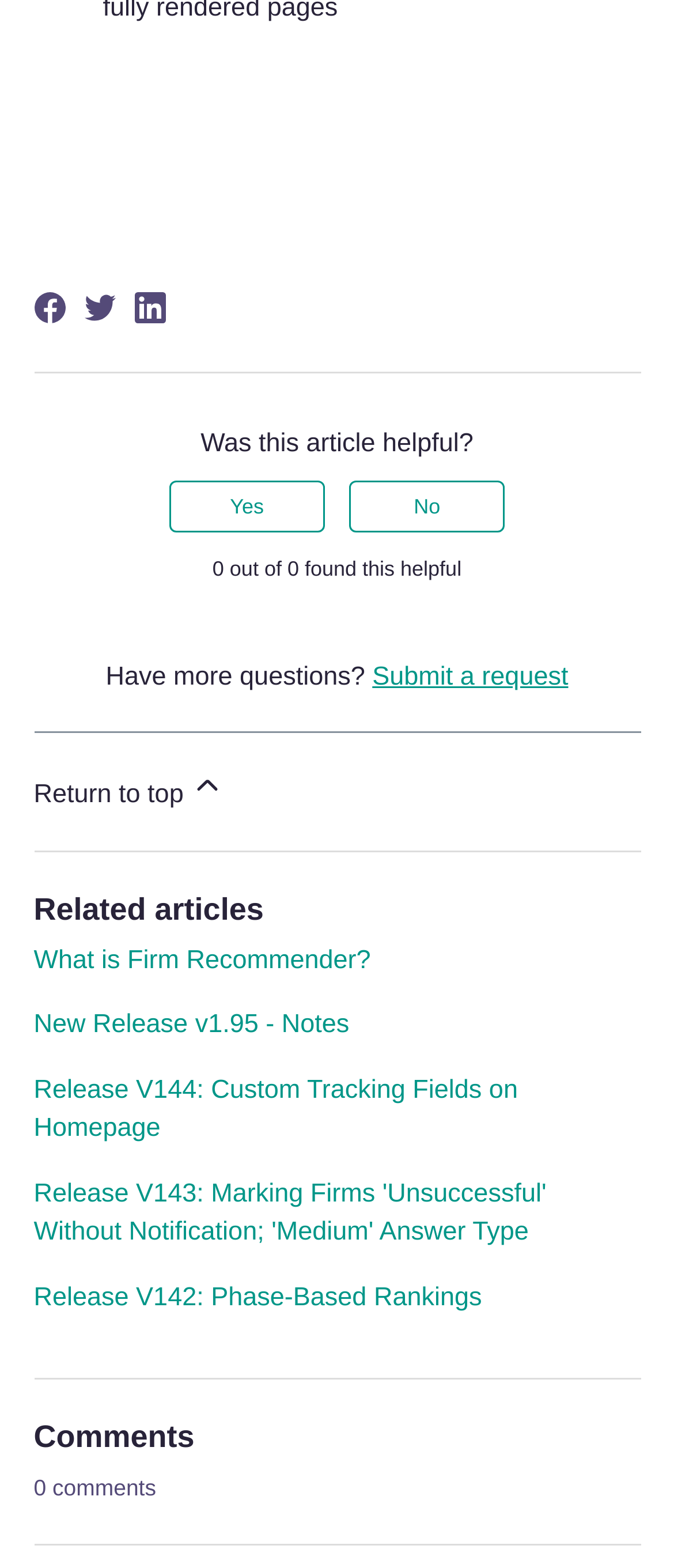What is the purpose of the 'Submit a request' link?
Give a detailed explanation using the information visible in the image.

The webpage has a section that asks 'Have more questions?' and provides a link to 'Submit a request', which suggests that users can click on this link to ask more questions or request further assistance.